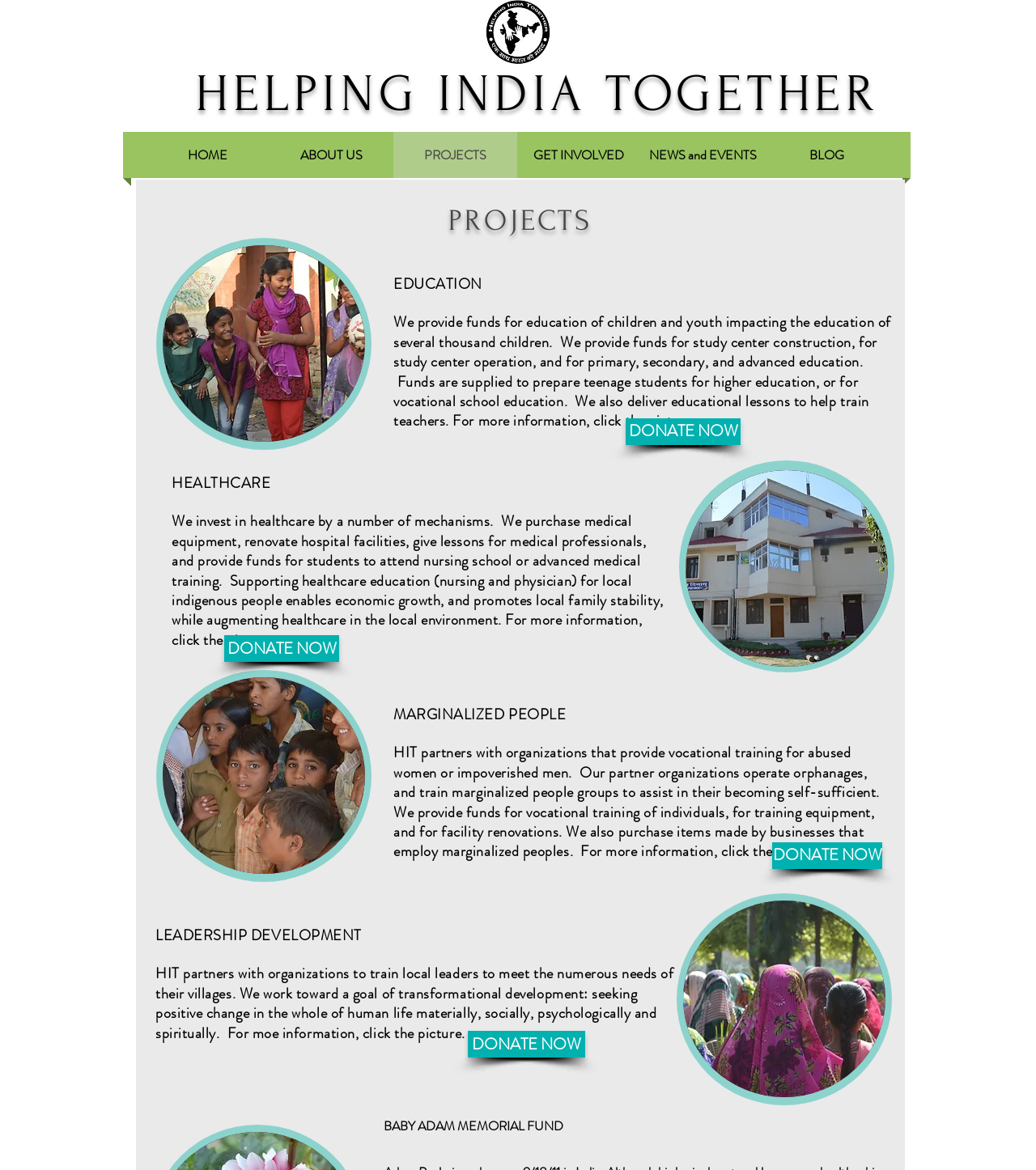What is the focus of the 'LEADERSHIP DEVELOPMENT' project?
Could you answer the question in a detailed manner, providing as much information as possible?

According to the webpage, the 'LEADERSHIP DEVELOPMENT' project focuses on training local leaders to meet the needs of their villages. The project aims to achieve transformational development, seeking positive change in various aspects of human life.